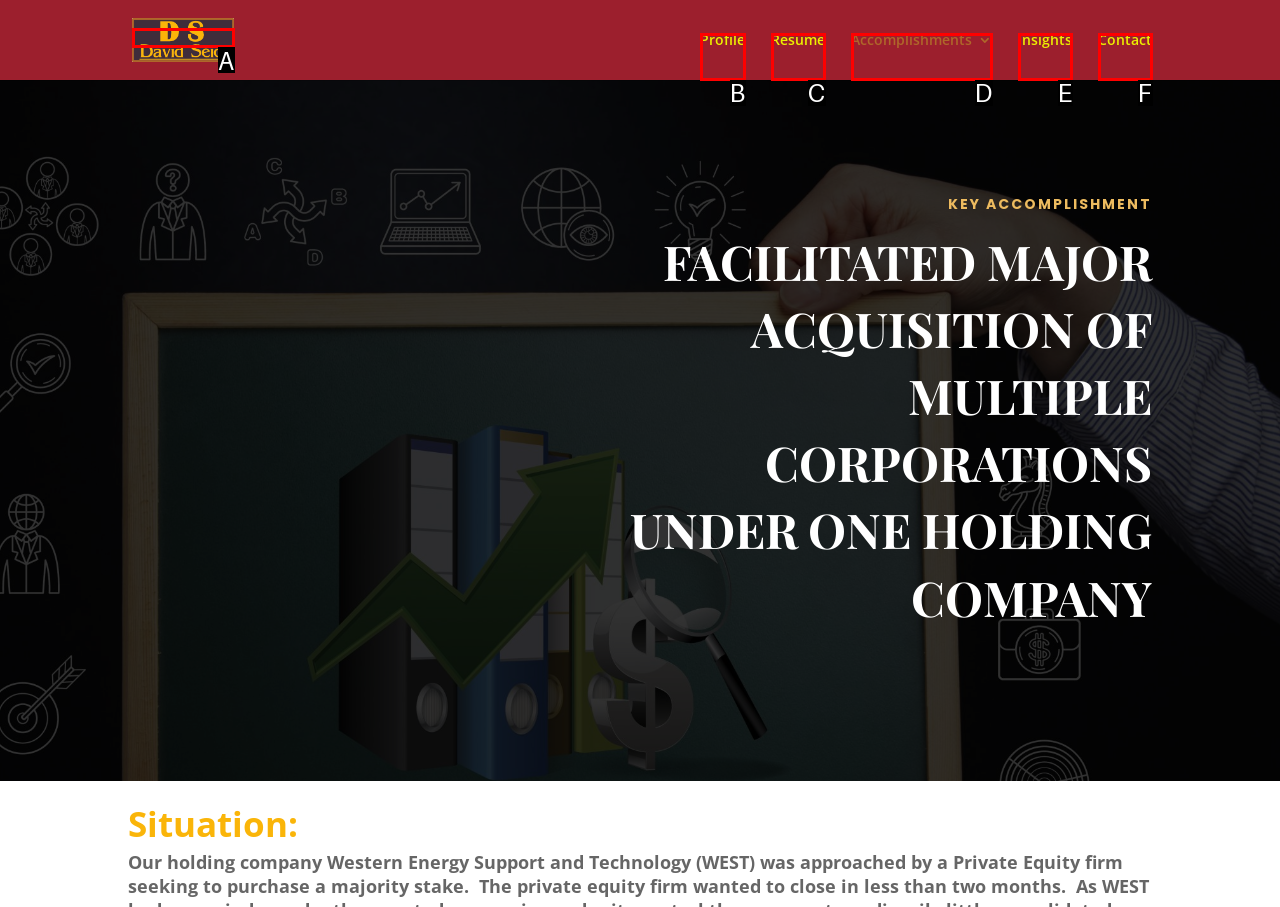Identify the HTML element that corresponds to the description: alt="Dave Seidl" Provide the letter of the matching option directly from the choices.

A